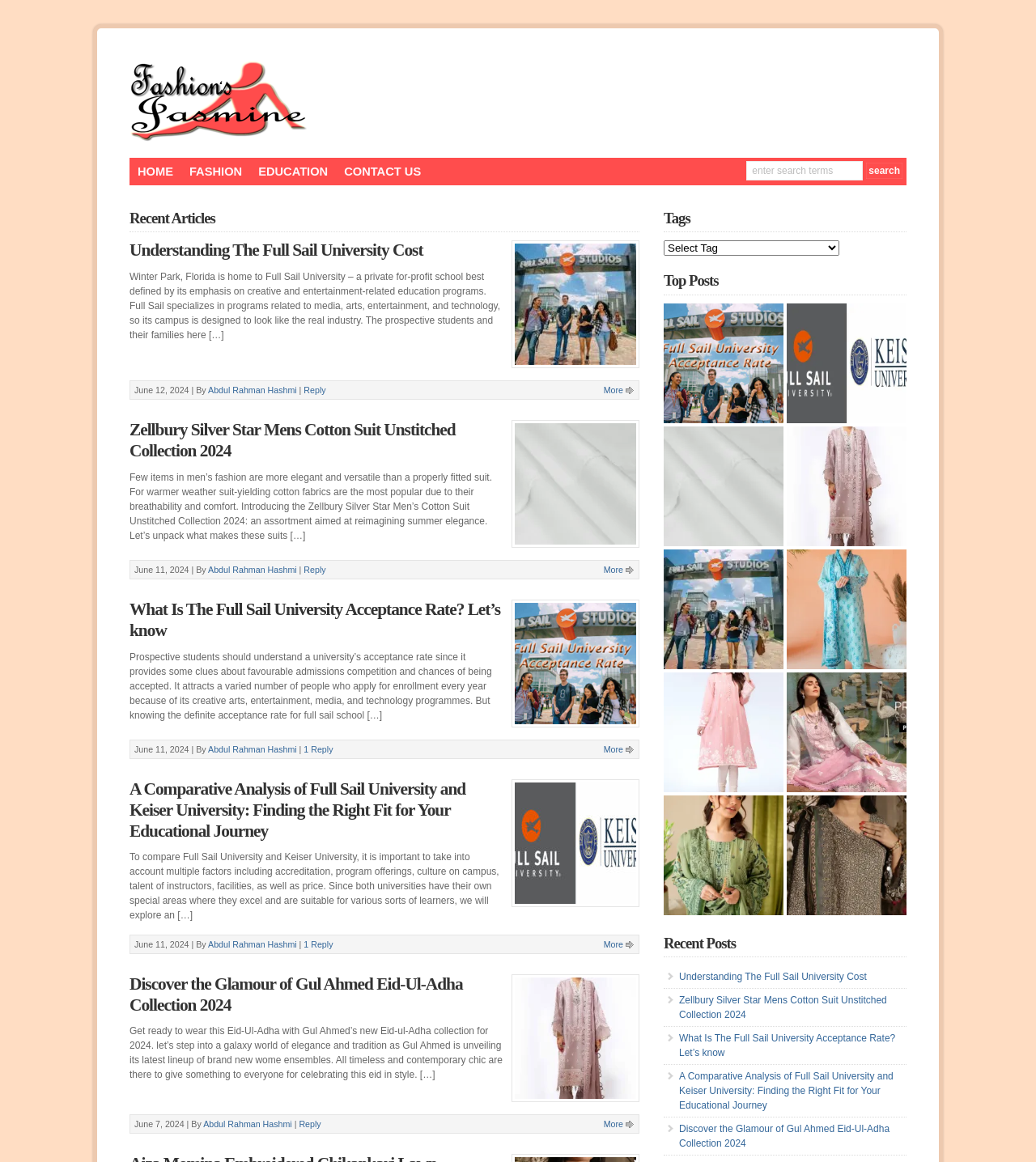Describe the webpage in detail, including text, images, and layout.

The webpage is a fashion blog called "Fashion's Jasmine" that updates fashionistas about the latest trends, hairstyle tutorials, makeup tips, nail art, and fashion news. At the top of the page, there is a logo and a navigation menu with links to "HOME", "FASHION", "EDUCATION", and "CONTACT US". 

Below the navigation menu, there is a search bar where users can enter search terms and click the "search" button to find specific content. 

The main content of the page is divided into two sections. The left section is dedicated to recent articles, with five articles displayed in a vertical list. Each article has a heading, an image, a brief summary, and links to read more. The articles are about various fashion-related topics, including university fashion, men's suits, and Eid collections.

The right section is divided into three parts. The top part displays tags, and below that, there is a section called "Top Posts" that showcases six popular articles with images and links to read more. The articles are about fashion-related topics, including university fashion, men's suits, and Eid collections. 

At the bottom of the right section, there is a "Recent Posts" heading, but it does not display any content.